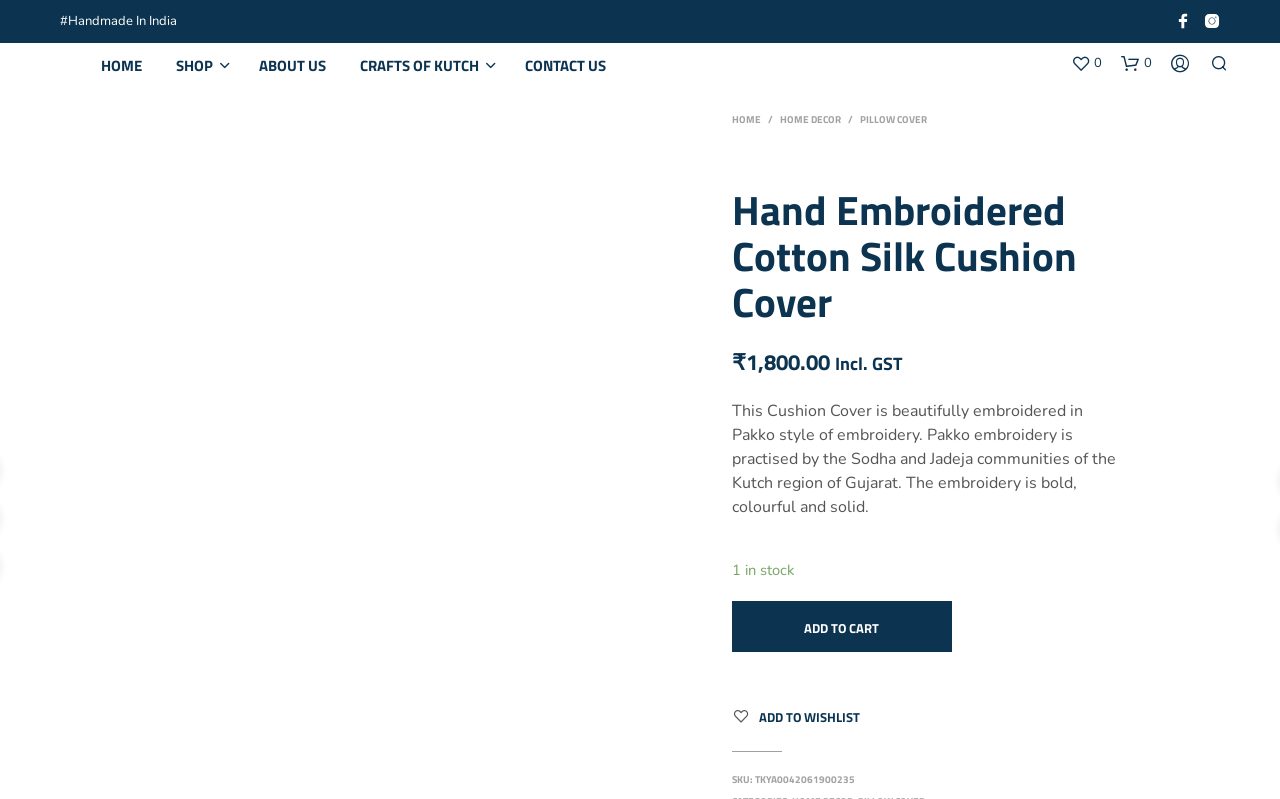What style of embroidery is used on the cushion cover? Examine the screenshot and reply using just one word or a brief phrase.

Pakko